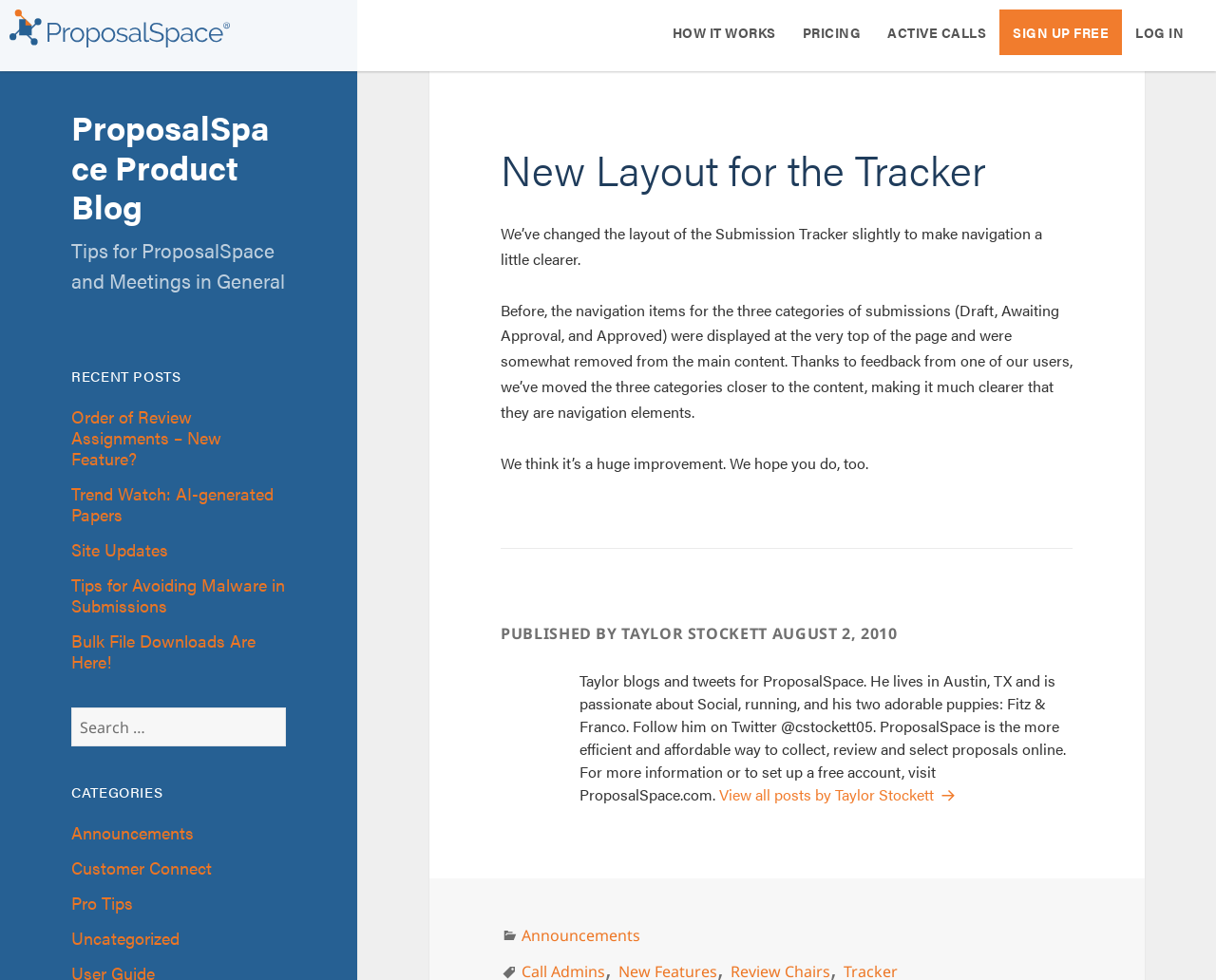Pinpoint the bounding box coordinates of the element to be clicked to execute the instruction: "View recent posts".

[0.059, 0.374, 0.235, 0.393]